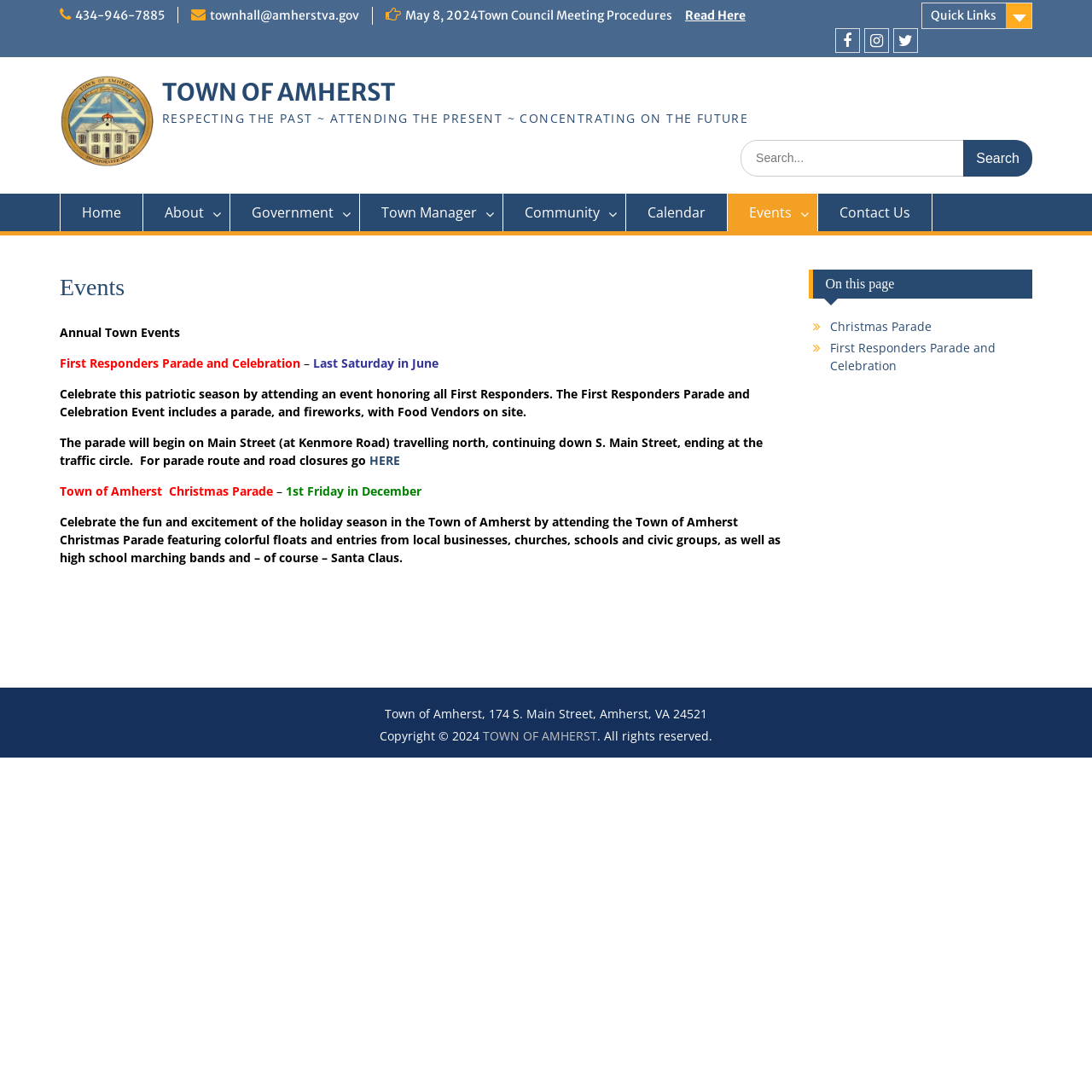Please reply to the following question using a single word or phrase: 
What is the address of the Town of Amherst?

174 S. Main Street, Amherst, VA 24521